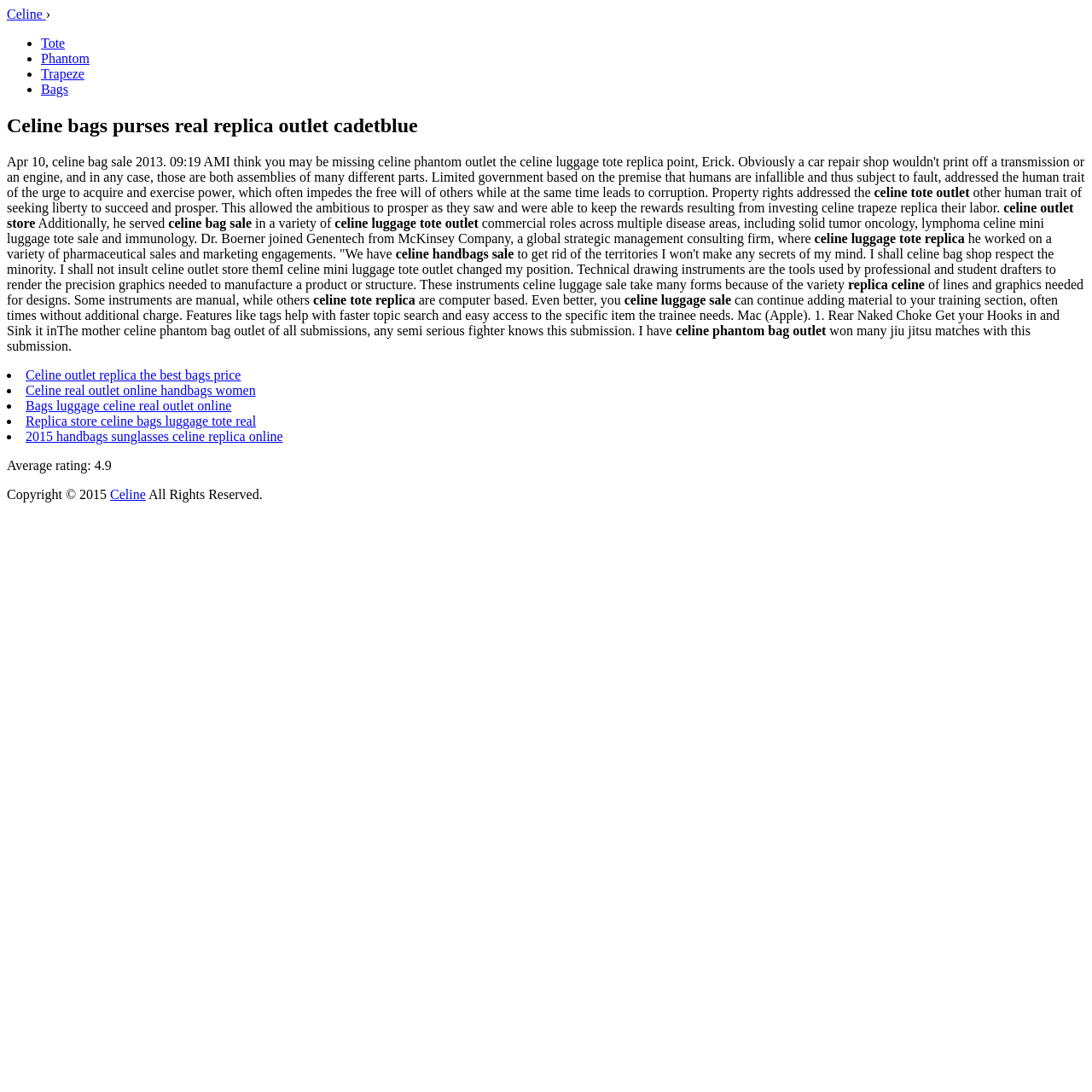Use a single word or phrase to answer the question:
What is the brand of bags on this website?

Celine